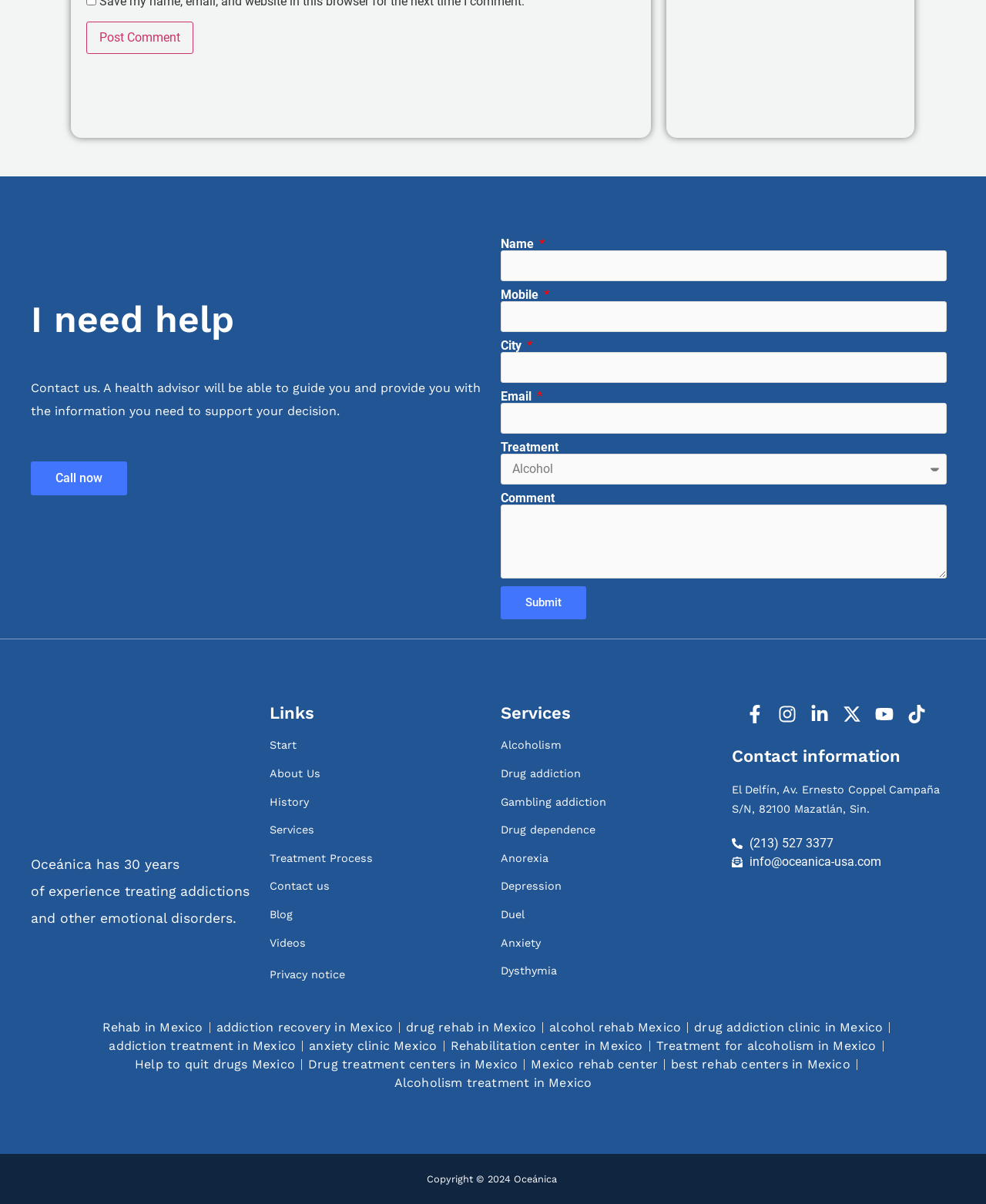Kindly determine the bounding box coordinates for the clickable area to achieve the given instruction: "Submit the form".

[0.508, 0.487, 0.595, 0.515]